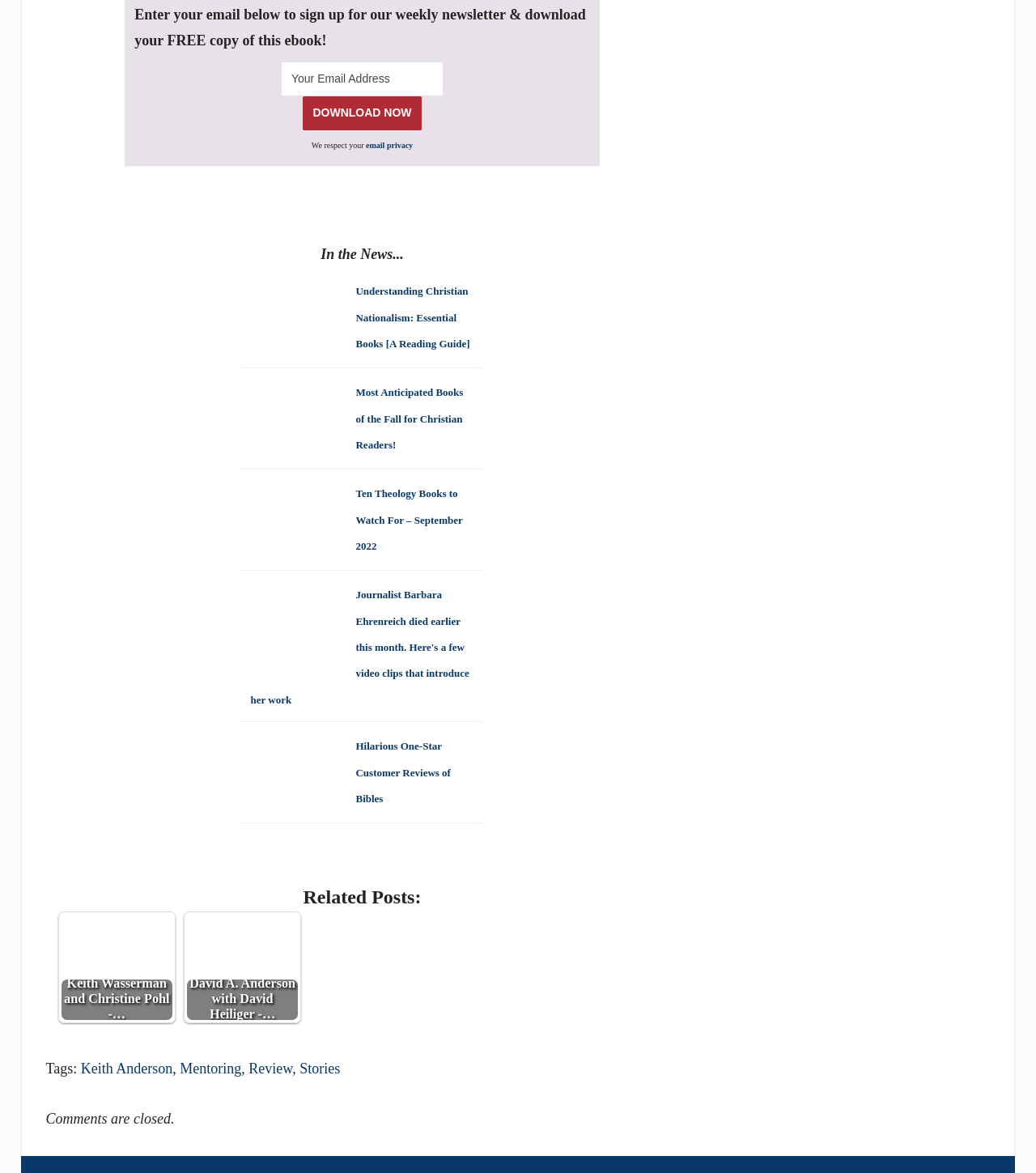Can you determine the bounding box coordinates of the area that needs to be clicked to fulfill the following instruction: "Enter your email address"?

[0.271, 0.053, 0.428, 0.082]